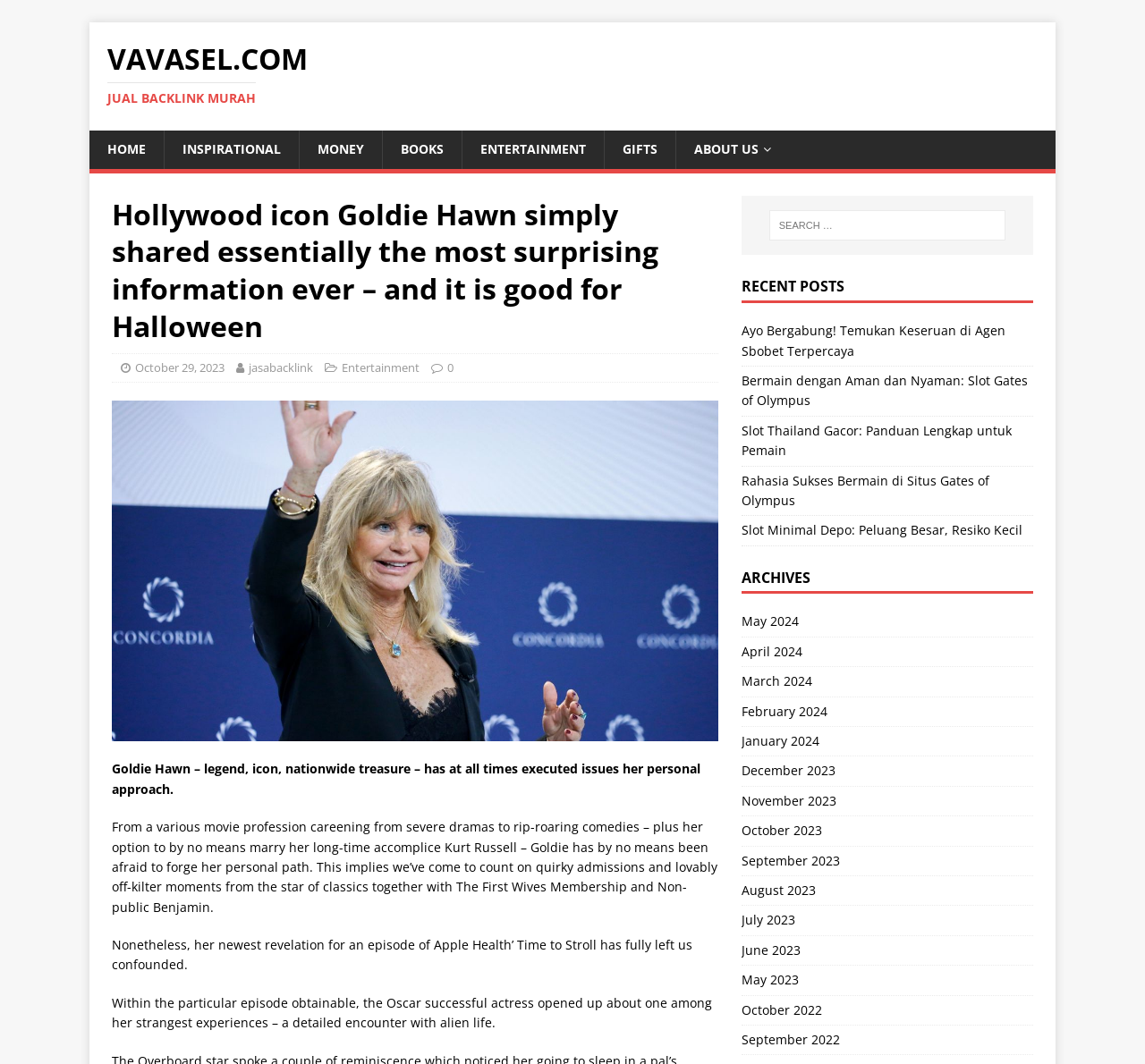What is the name of the Hollywood icon mentioned?
Kindly give a detailed and elaborate answer to the question.

The name of the Hollywood icon mentioned is Goldie Hawn, which is stated in the heading 'Hollywood icon Goldie Hawn simply shared essentially the most surprising information ever – and it is good for Halloween'.